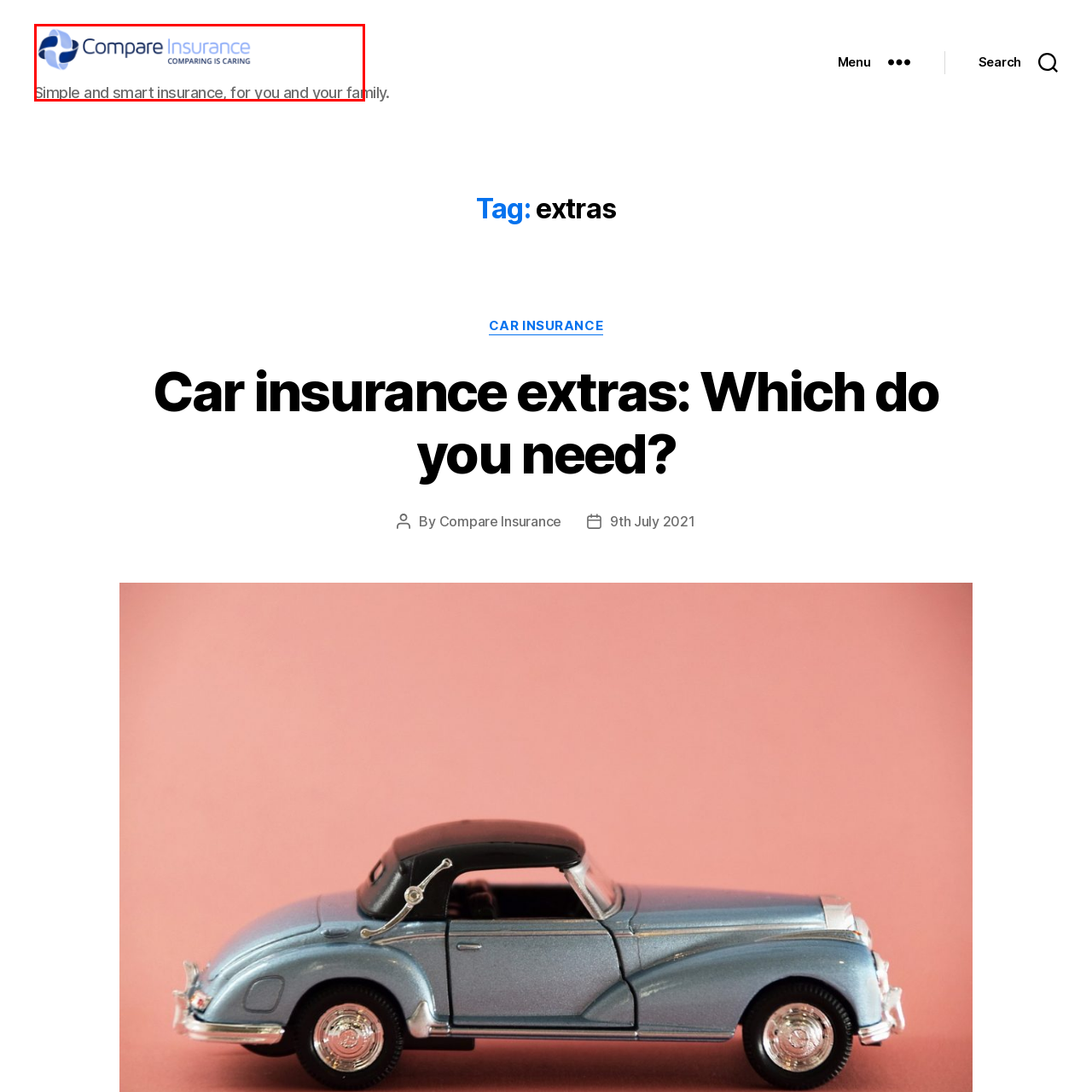What is the tagline of Compare Insurance?  
Look closely at the image marked by the red border and give a detailed response rooted in the visual details found within the image.

The tagline is located below the logo and reflects the company's commitment to providing accessible and straightforward insurance solutions, setting a welcoming tone for visitors seeking information on various insurance options.